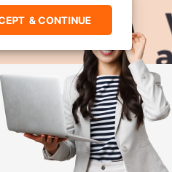Give an elaborate caption for the image.

The image features a smiling woman holding a laptop, dressed in a smart casual outfit consisting of a light-colored blazer and a striped top. Her long hair cascades down her shoulders, enhancing her approachable demeanor. In the background, there is a light, neutral-toned backdrop that creates a welcoming atmosphere. Prominently displayed in the foreground is a bright orange button labeled "ACCEPT & CONTINUE," indicating a call to action, likely linked to agreeing to website terms or continuing to access content or services. This scene effectively conveys a modern, professional environment that encourages user engagement and interaction.